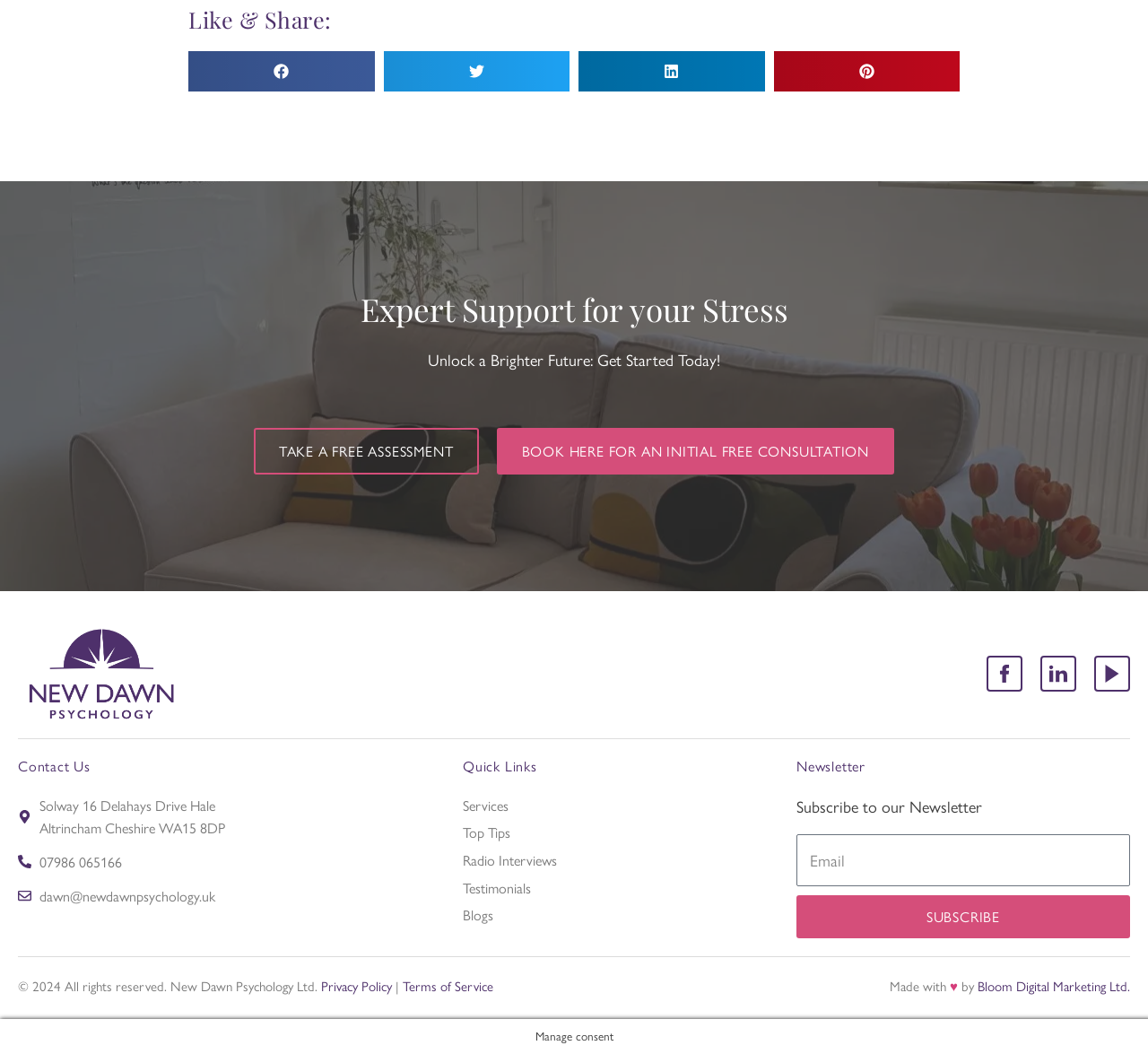Locate the bounding box coordinates of the area you need to click to fulfill this instruction: 'Search for academic calendar'. The coordinates must be in the form of four float numbers ranging from 0 to 1: [left, top, right, bottom].

None